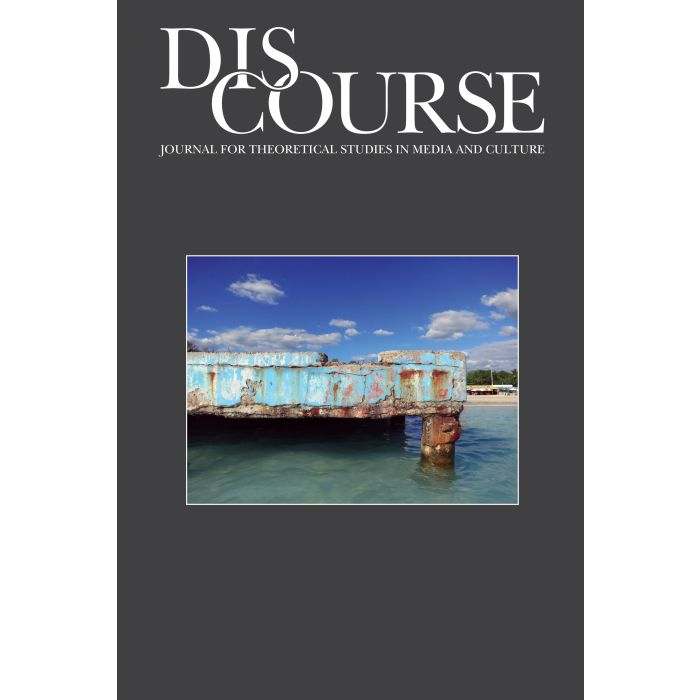Provide a thorough description of what you see in the image.

The image displayed is the cover of "Discourse," a journal dedicated to theoretical studies in media and culture. The cover features a striking photo of a weathered, blue-painted pier extending into clear water, under a bright blue sky adorned with fluffy clouds. This visual captures the essence of exploration and reflection, inviting readers into a space that contemplates various cultural phenomena. The journal’s title, "DISCOURSE," is prominently featured in bold, stylized typography at the top, along with the tagline "JOURNAL FOR THEORETICAL STUDIES IN MEDIA AND CULTURE," emphasizing its academic focus. This cover art sets the tone for in-depth discussions within the pages of the journal.